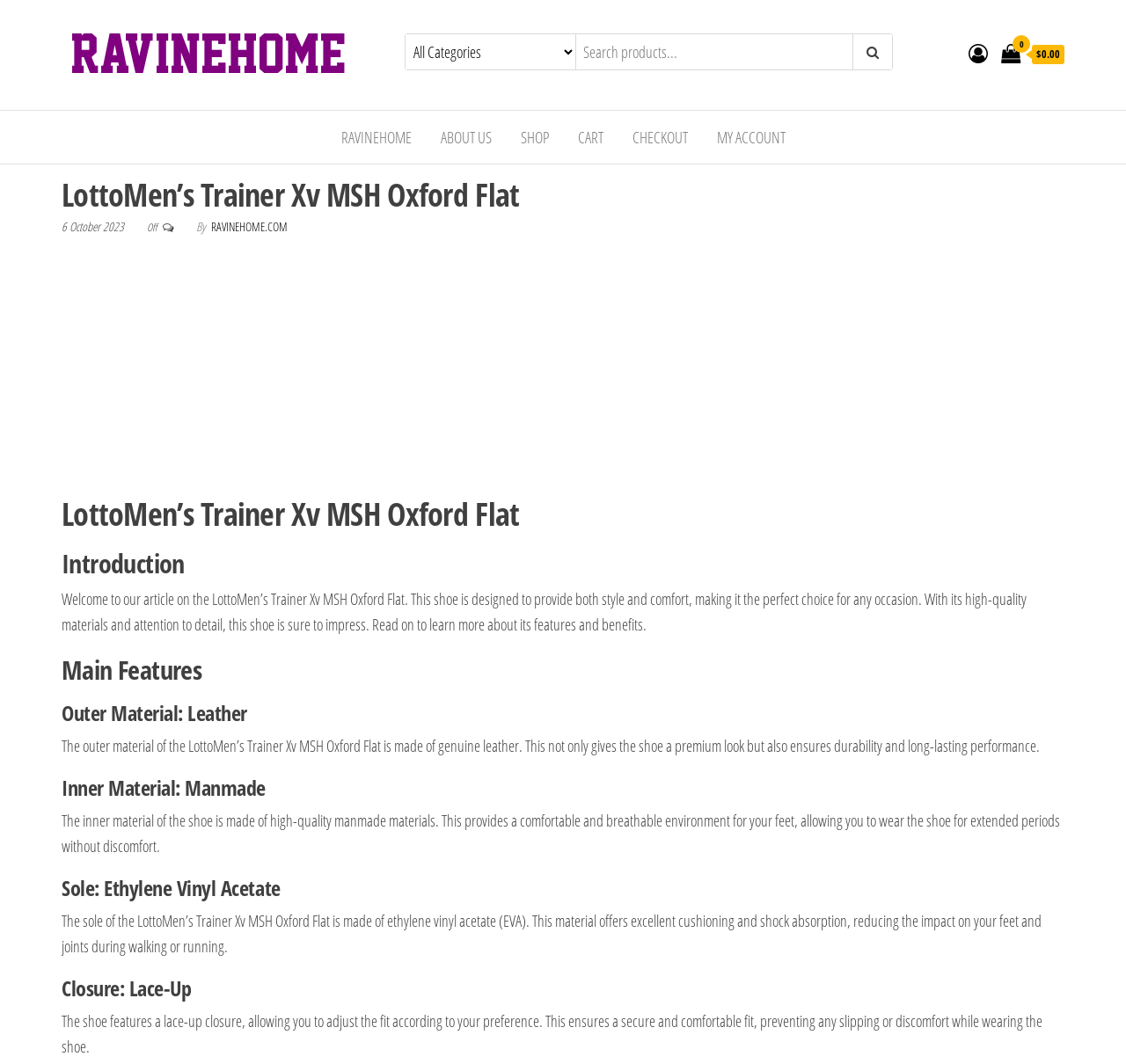Explain in detail what you observe on this webpage.

The webpage is about the LottoMen's Trainer Xv MSH Oxford Flat, a stylish and comfortable shoe made with high-quality materials. At the top left corner, there is a logo of "ravinehome" with a link to the website. Next to it, there is a short description of the website's mission, which is to provide exceptional makeup bags that combine style, functionality, and convenience.

On the top right corner, there is a search bar with a combobox and a button to search for products. Below it, there are several links to different sections of the website, including "RAVINEHOME", "ABOUT US", "SHOP", "CART", "CHECKOUT", and "MY ACCOUNT".

The main content of the webpage is about the LottoMen's Trainer Xv MSH Oxford Flat. There is a heading with the title of the shoe, followed by a date "6 October 2023" and a label "Off". Below it, there is a link to "RAVINEHOME.COM" and a brief introduction to the shoe.

The introduction is followed by several sections, including "Introduction", "Main Features", "Outer Material: Leather", "Inner Material: Manmade", "Sole: Ethylene Vinyl Acetate", and "Closure: Lace-Up". Each section has a heading and a brief description of the feature. The descriptions provide details about the materials used, the benefits of the shoe, and its features.

There are no images of the shoe on the webpage, but there are several icons, including a shopping cart icon and a user account icon, which are located at the top right corner of the webpage.